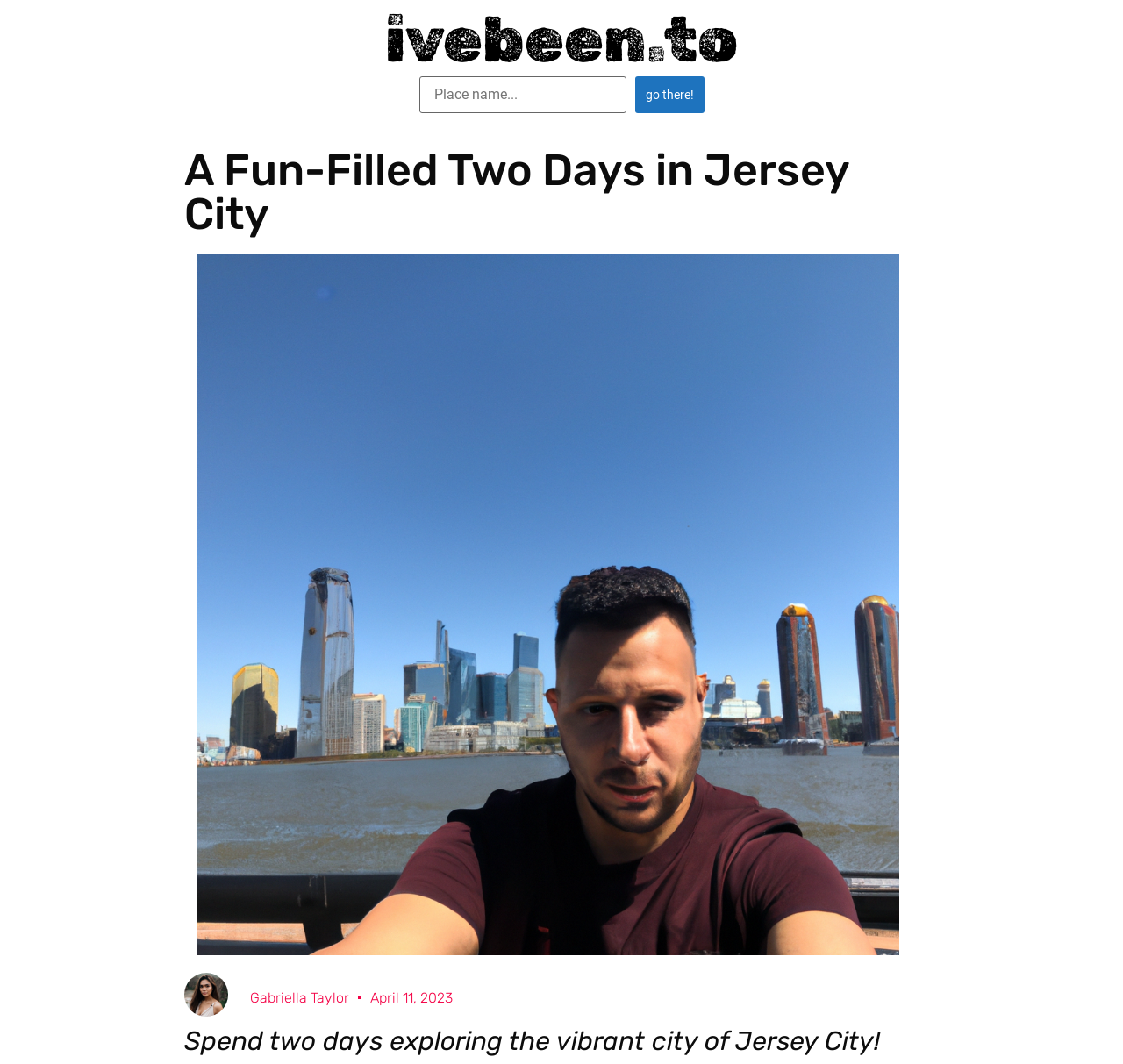What is the name of the author?
Carefully analyze the image and provide a detailed answer to the question.

I found the author's name by looking at the links and images on the webpage. There is a link with the text 'Gabriella Taylor' and an image with the same name, which suggests that Gabriella Taylor is the author of the content on this webpage.